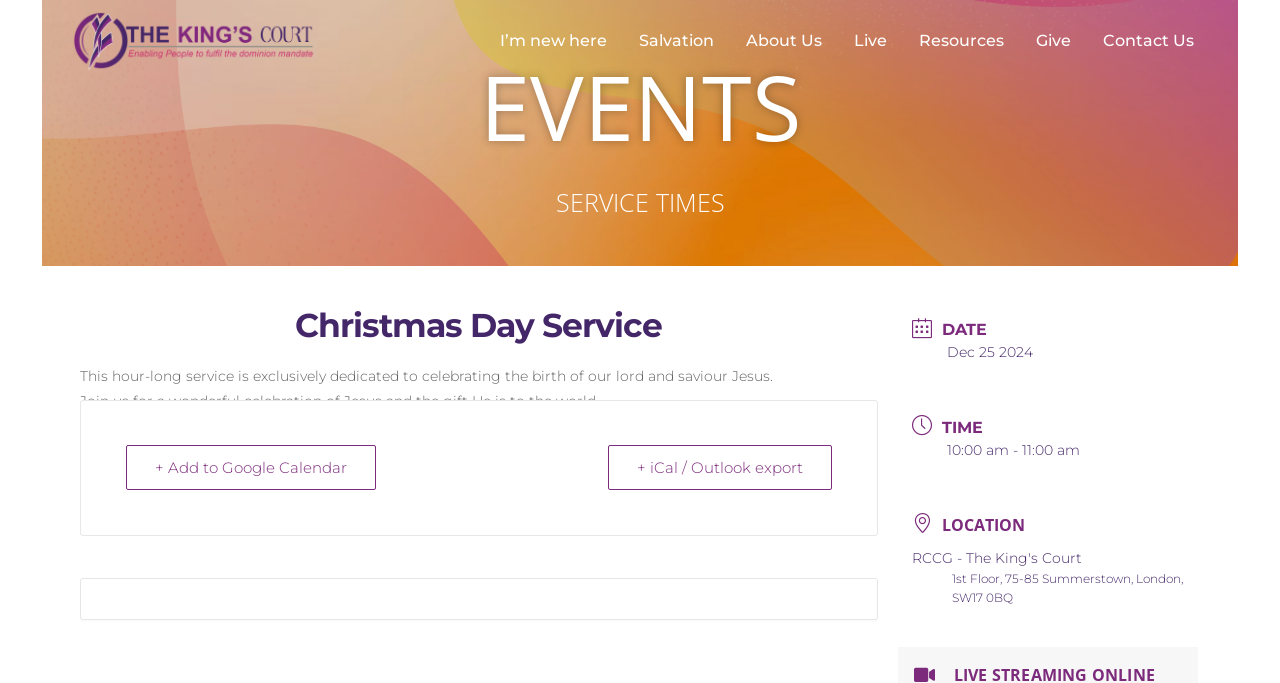Find the bounding box coordinates of the element's region that should be clicked in order to follow the given instruction: "Click on 'Contact Us'". The coordinates should consist of four float numbers between 0 and 1, i.e., [left, top, right, bottom].

[0.849, 0.027, 0.945, 0.094]